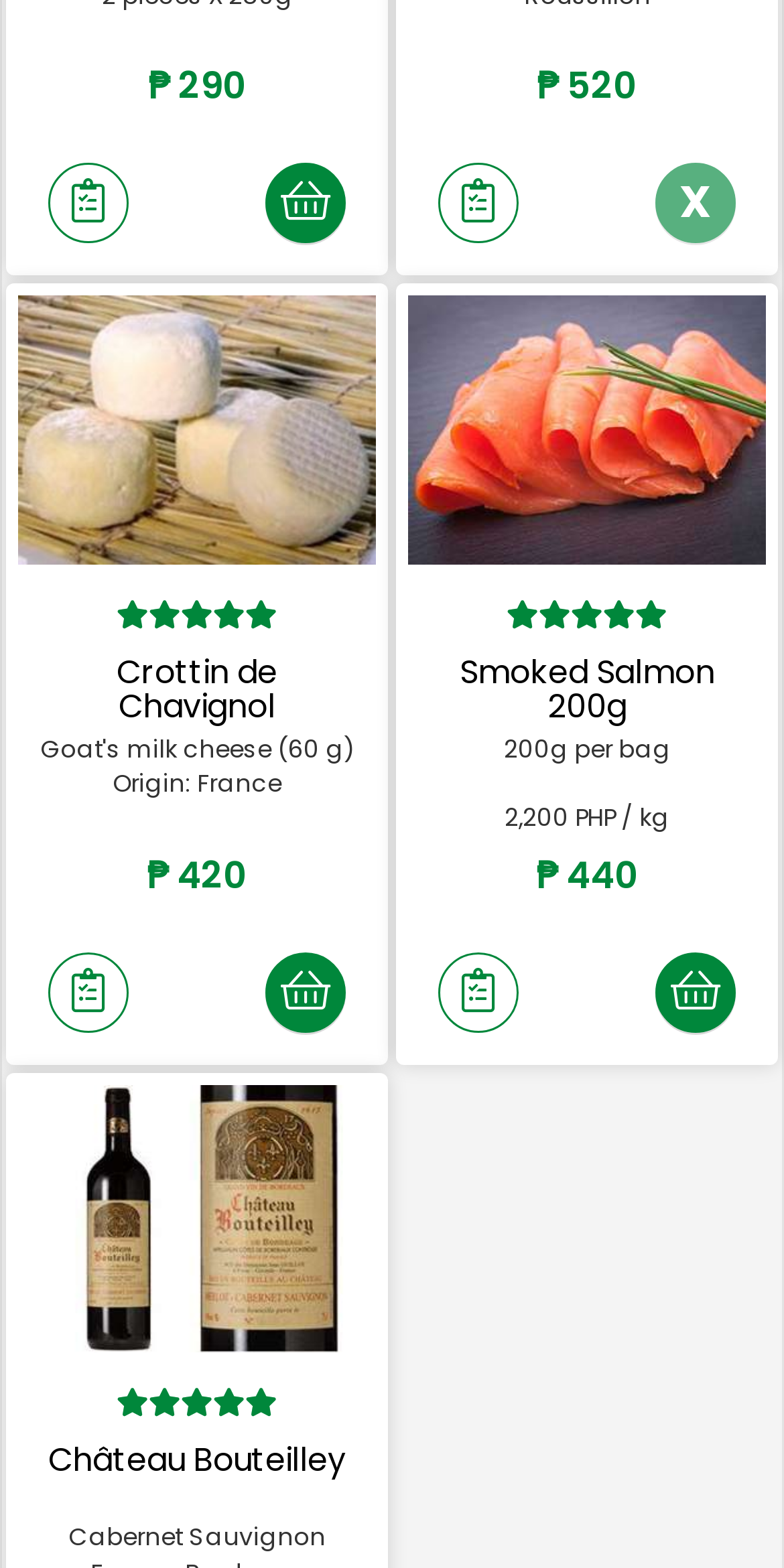Please provide a one-word or phrase answer to the question: 
What is the price of Crottin de Chavignol?

₱ 420